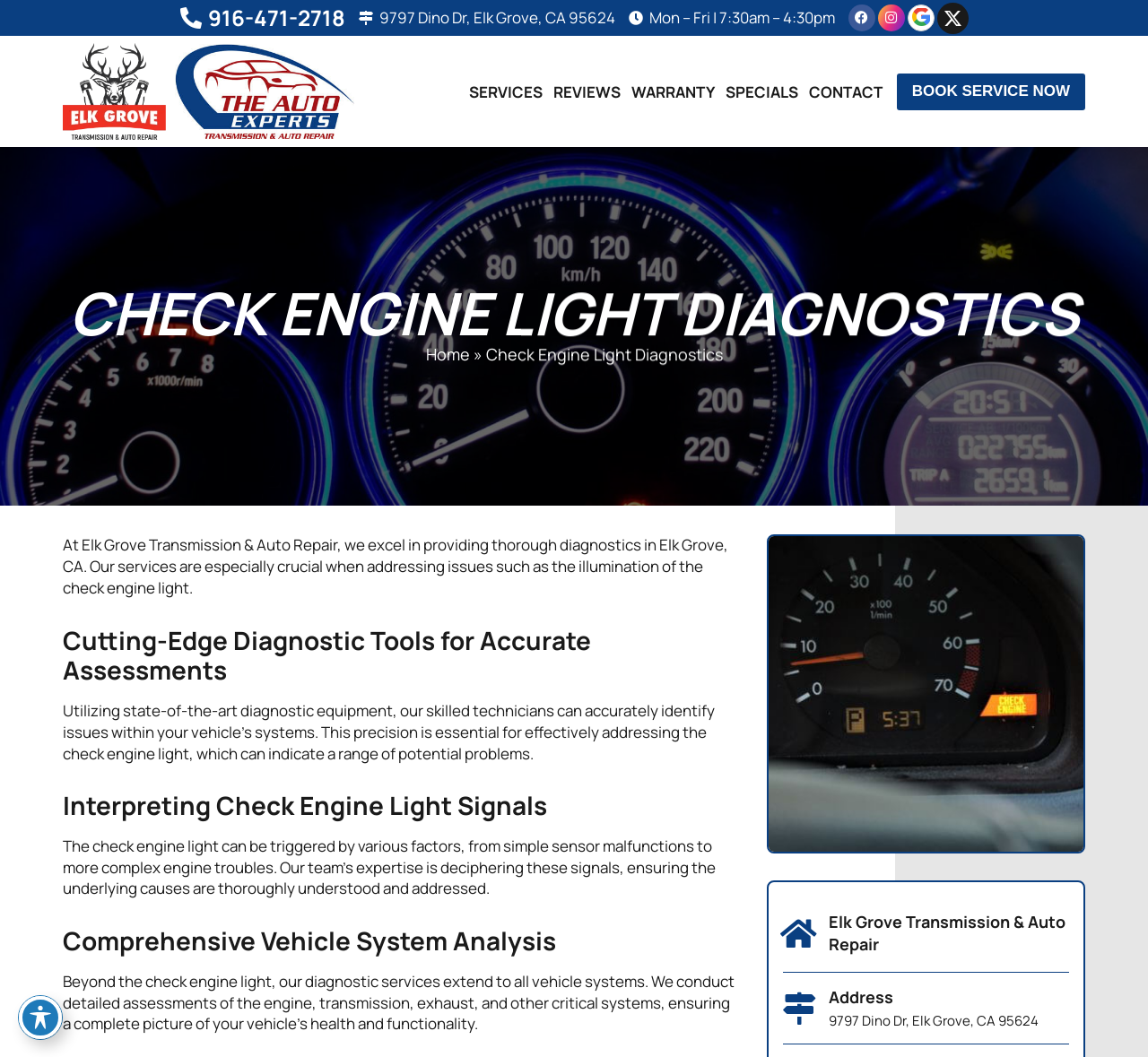What is the phone number of Elk Grove Transmission & Auto Repair?
Look at the image and respond with a single word or a short phrase.

916-471-2718